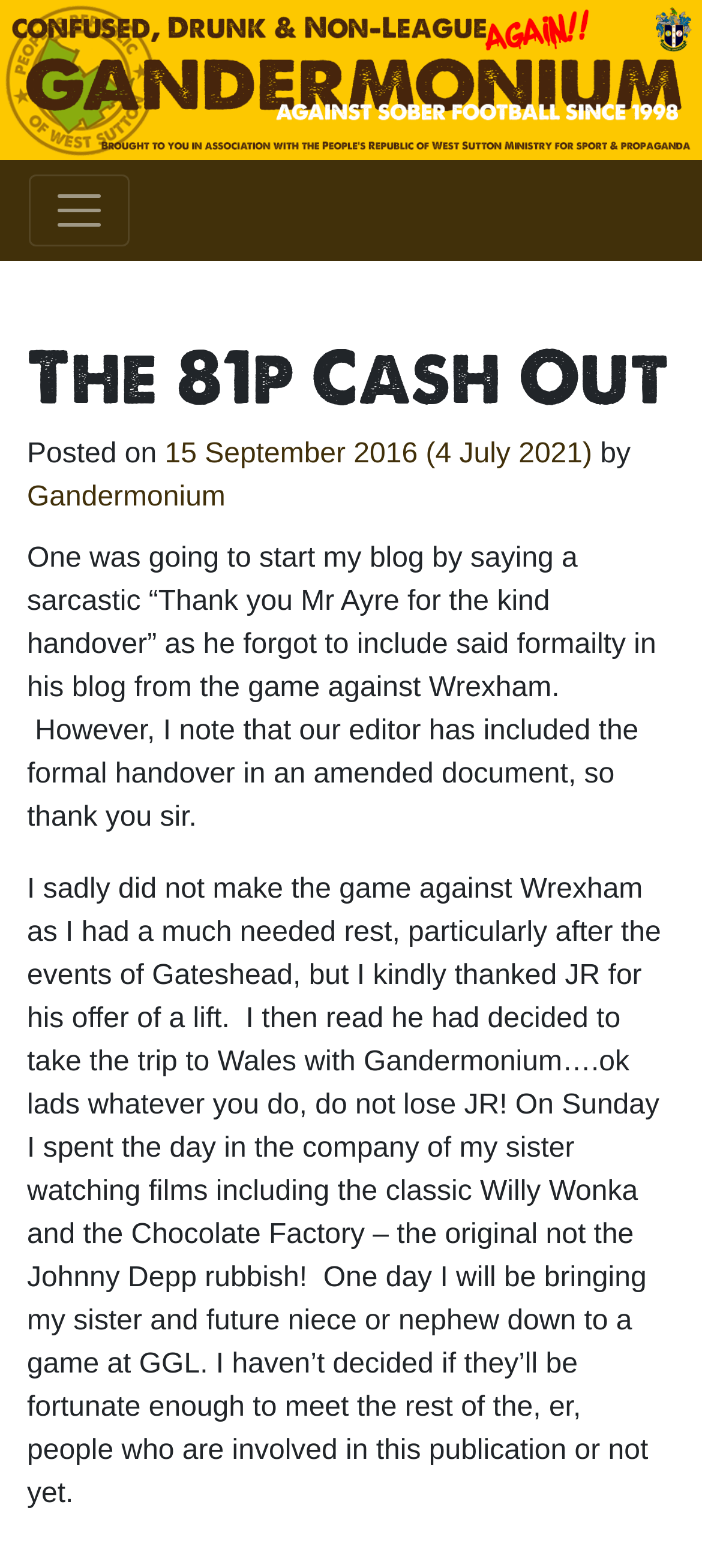Can you find and provide the title of the webpage?

The 81p Cash Out